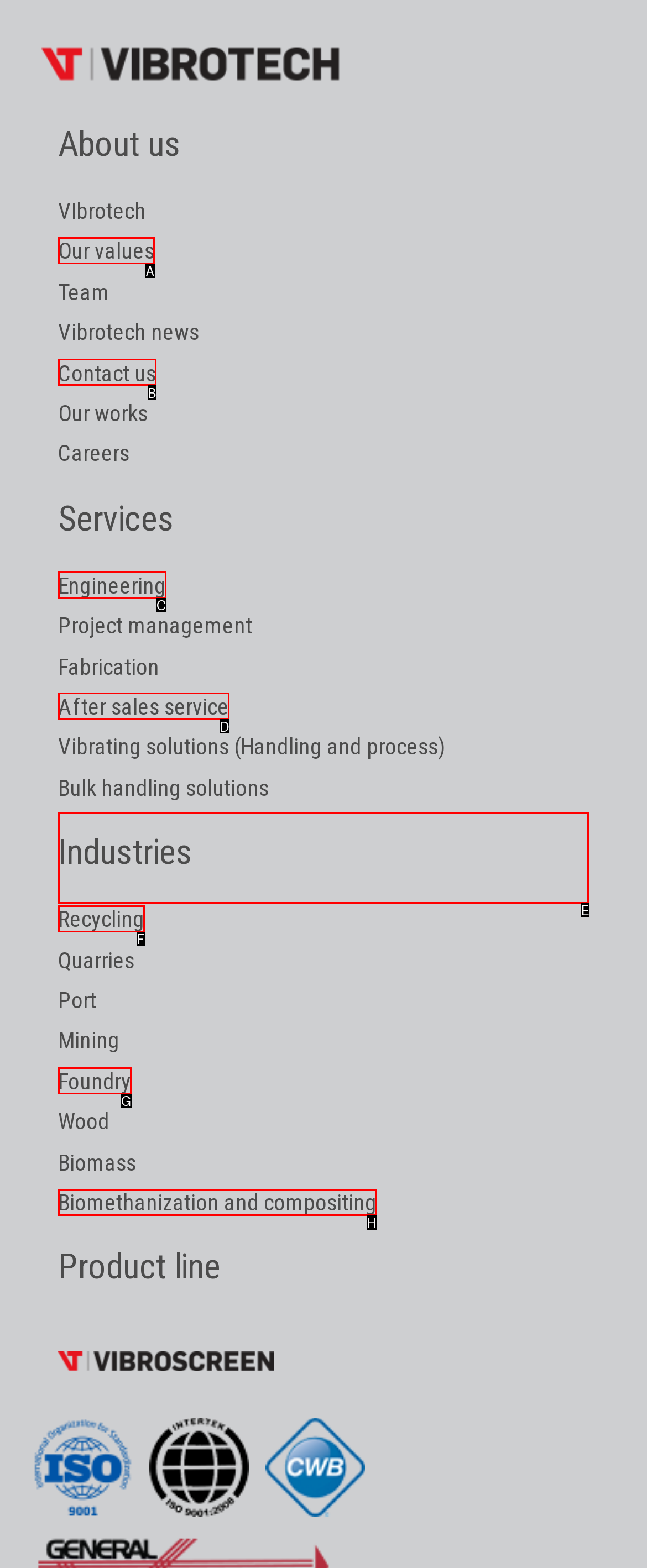Determine the letter of the UI element that will complete the task: Explore Industries
Reply with the corresponding letter.

E